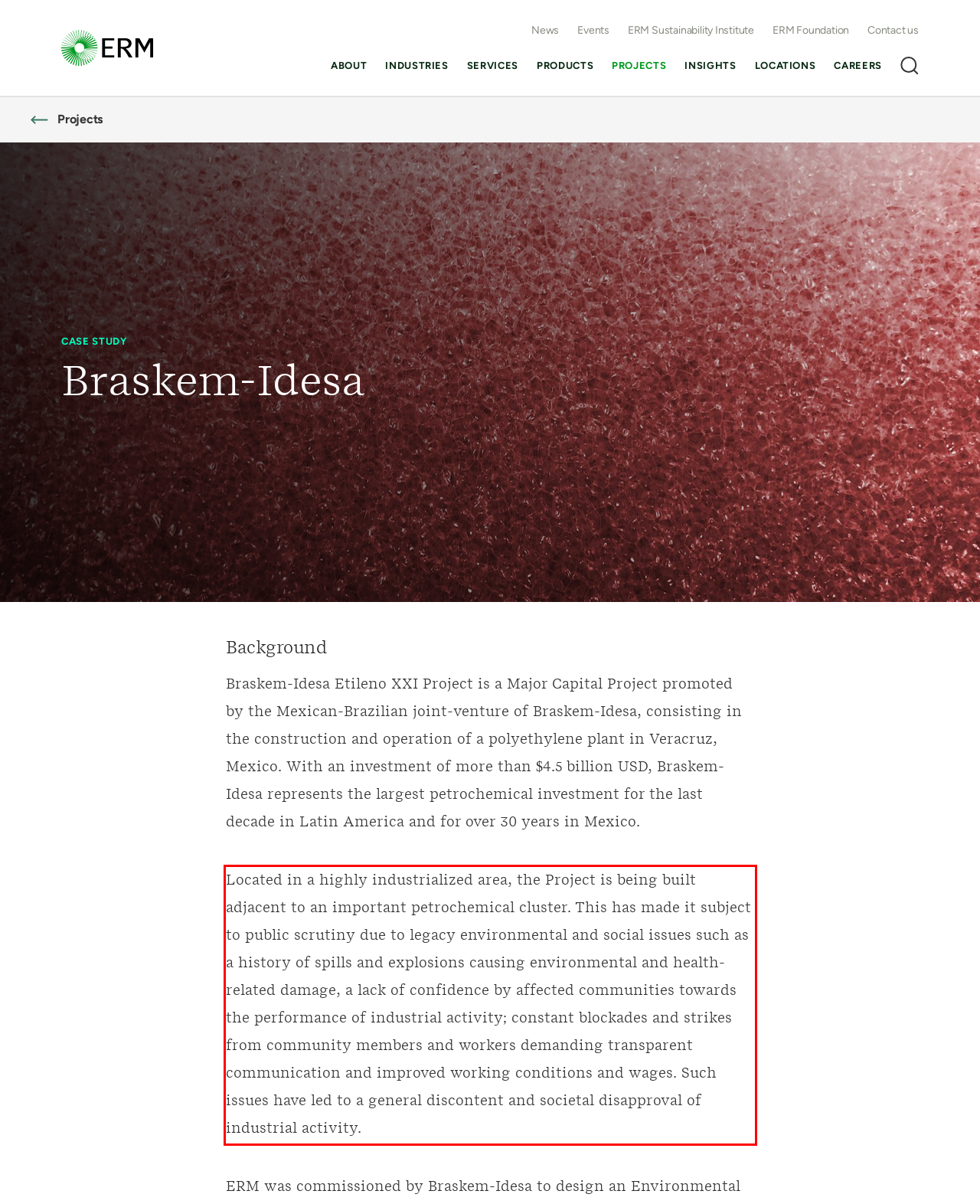You have a screenshot with a red rectangle around a UI element. Recognize and extract the text within this red bounding box using OCR.

Located in a highly industrialized area, the Project is being built adjacent to an important petrochemical cluster. This has made it subject to public scrutiny due to legacy environmental and social issues such as a history of spills and explosions causing environmental and health-related damage, a lack of confidence by affected communities towards the performance of industrial activity; constant blockades and strikes from community members and workers demanding transparent communication and improved working conditions and wages. Such issues have led to a general discontent and societal disapproval of industrial activity.